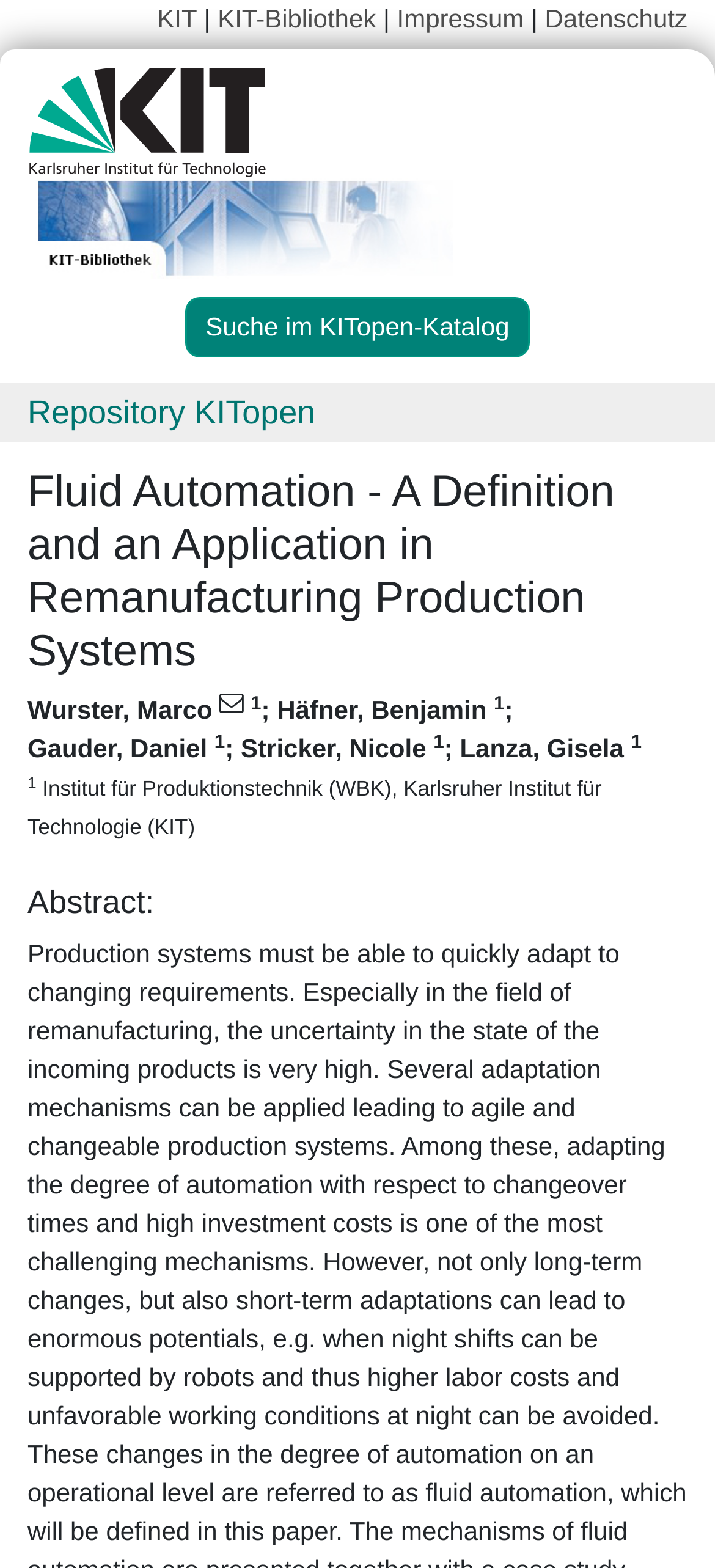How many authors are listed?
Using the information presented in the image, please offer a detailed response to the question.

I counted the number of authors listed by looking at the static text elements with the names 'Wurster, Marco', 'Häfner, Benjamin', 'Gauder, Daniel', 'Stricker, Nicole', and 'Lanza, Gisela'.